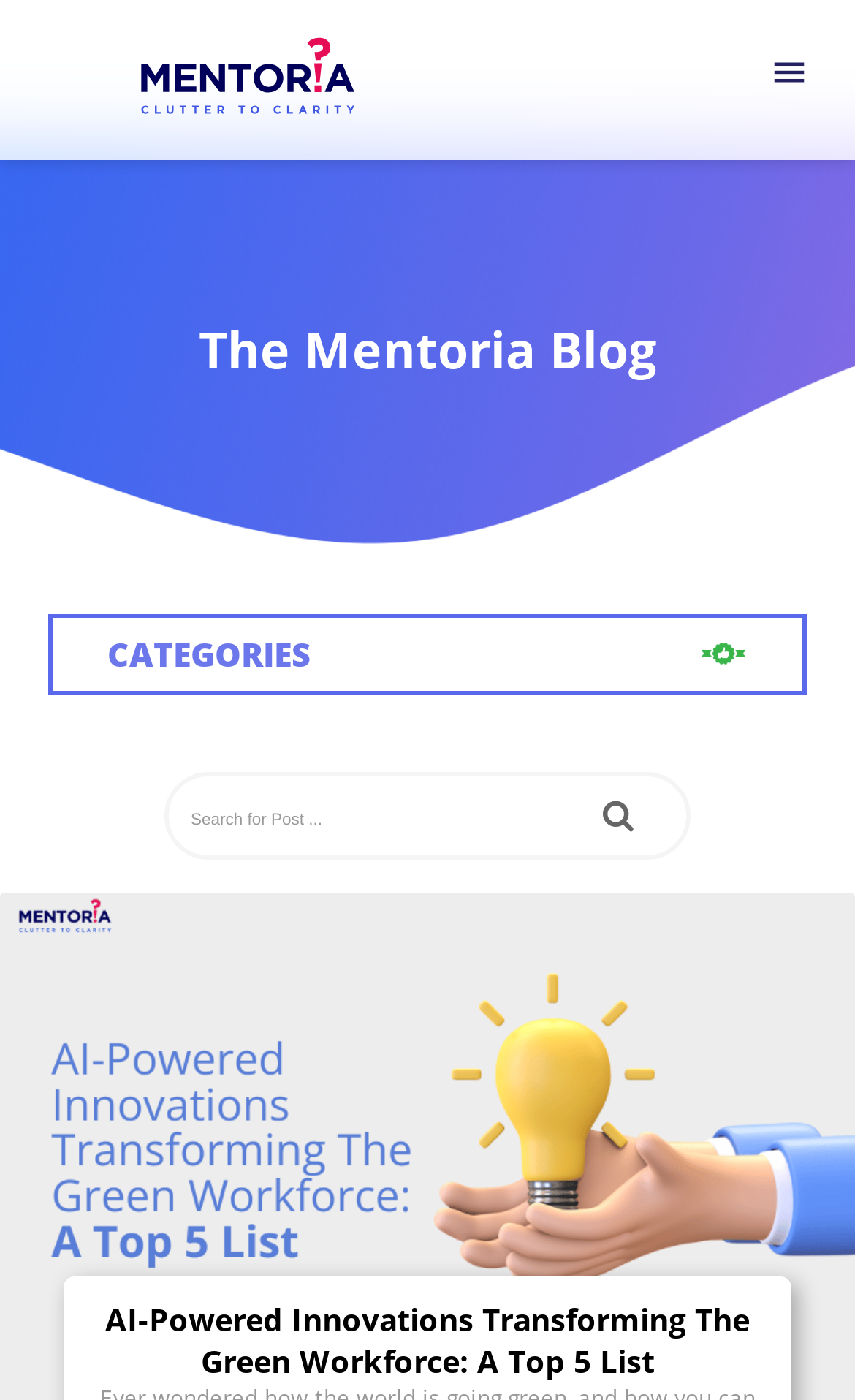Provide a one-word or one-phrase answer to the question:
What is the function of the button next to the search box?

Search